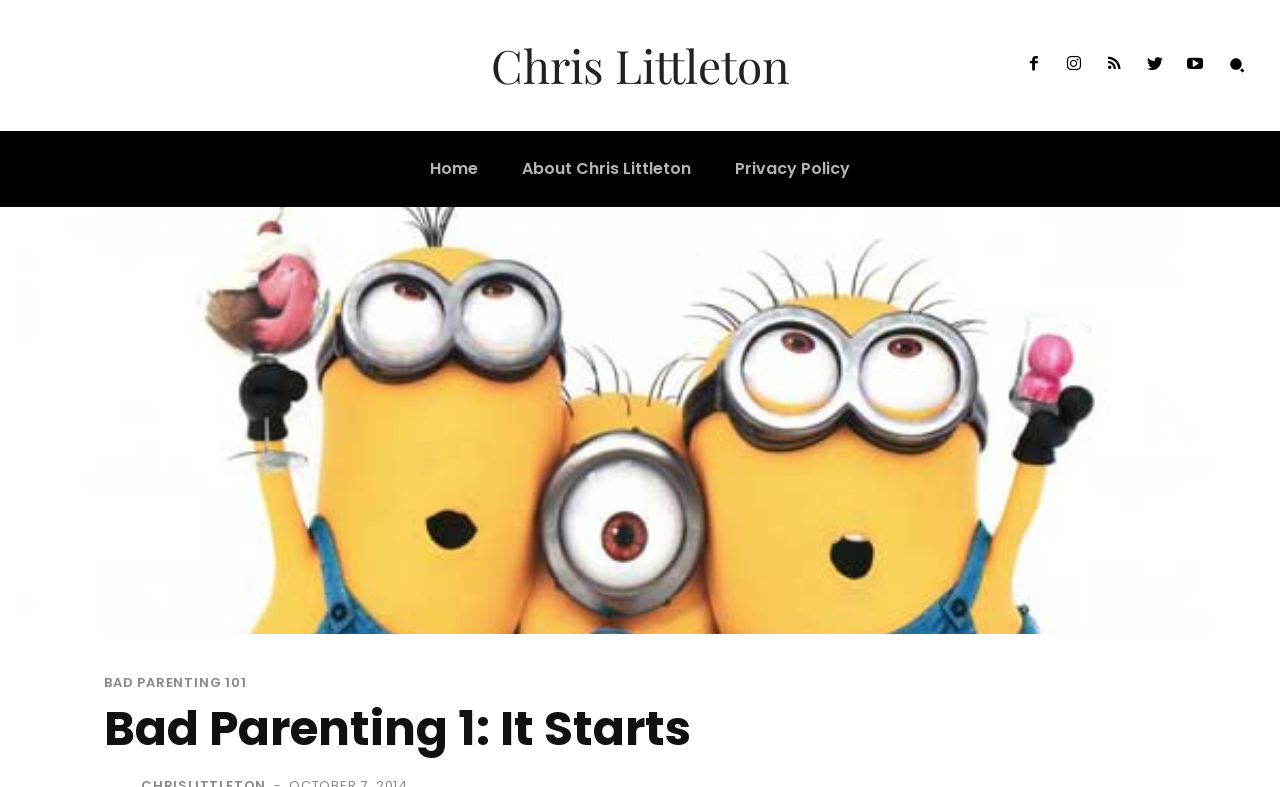Identify the bounding box coordinates of the section that should be clicked to achieve the task described: "read BAD PARENTING 101".

[0.081, 0.859, 0.193, 0.876]